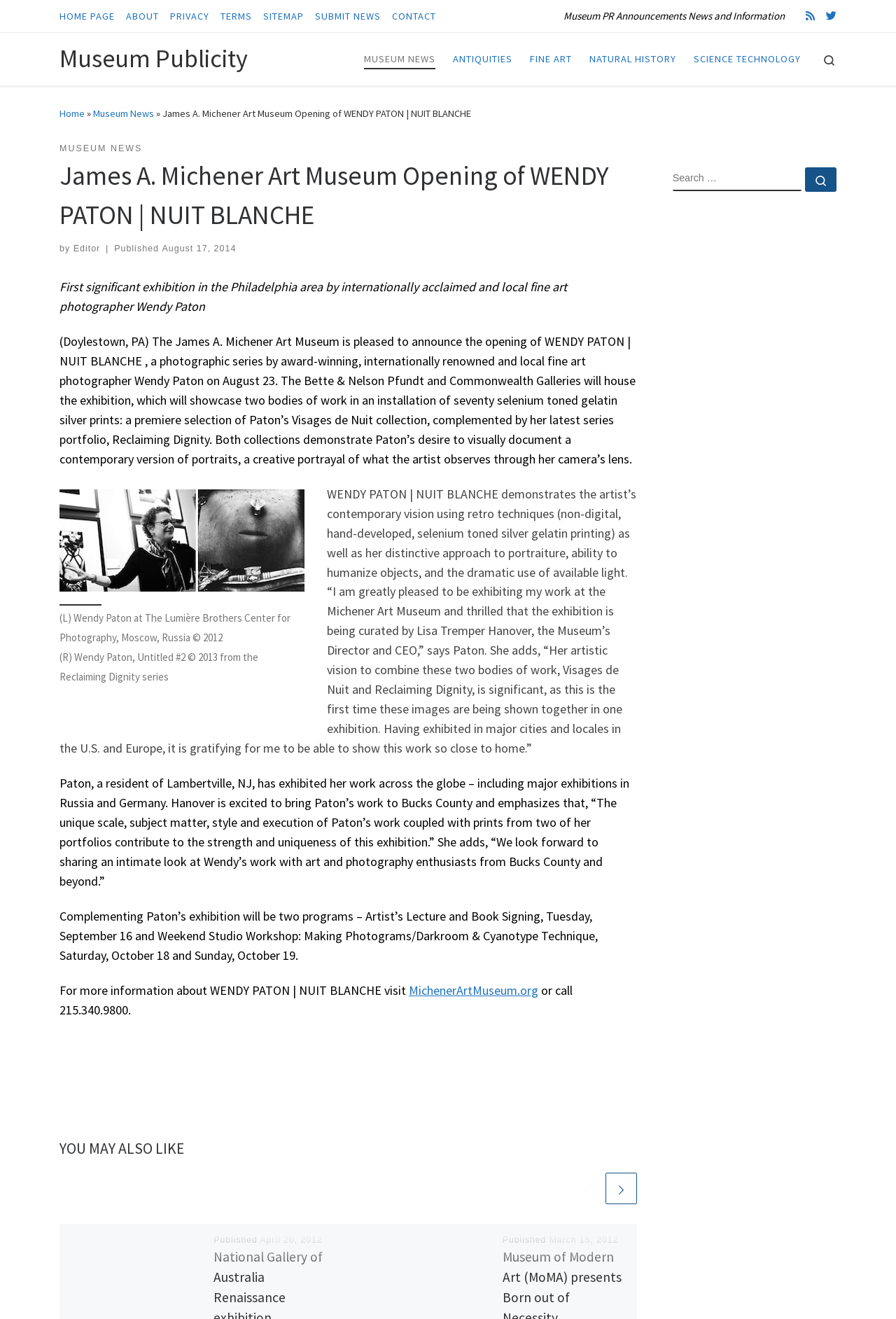What is the text of the webpage's headline?

James A. Michener Art Museum Opening of WENDY PATON | NUIT BLANCHE